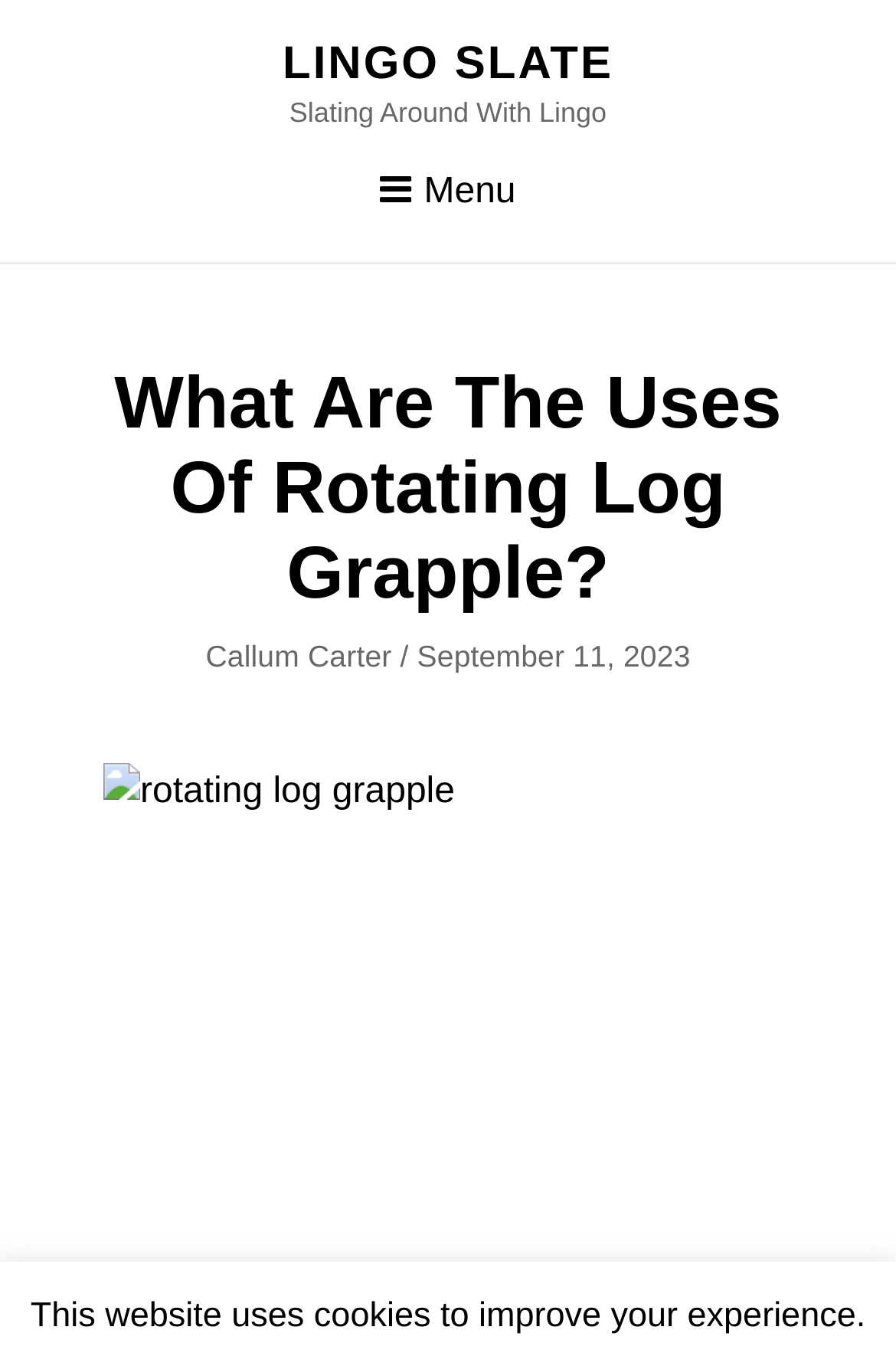Analyze the image and give a detailed response to the question:
What is the name of the website?

I determined the name of the website by looking at the link element with the text 'LINGO SLATE' at the top of the webpage.